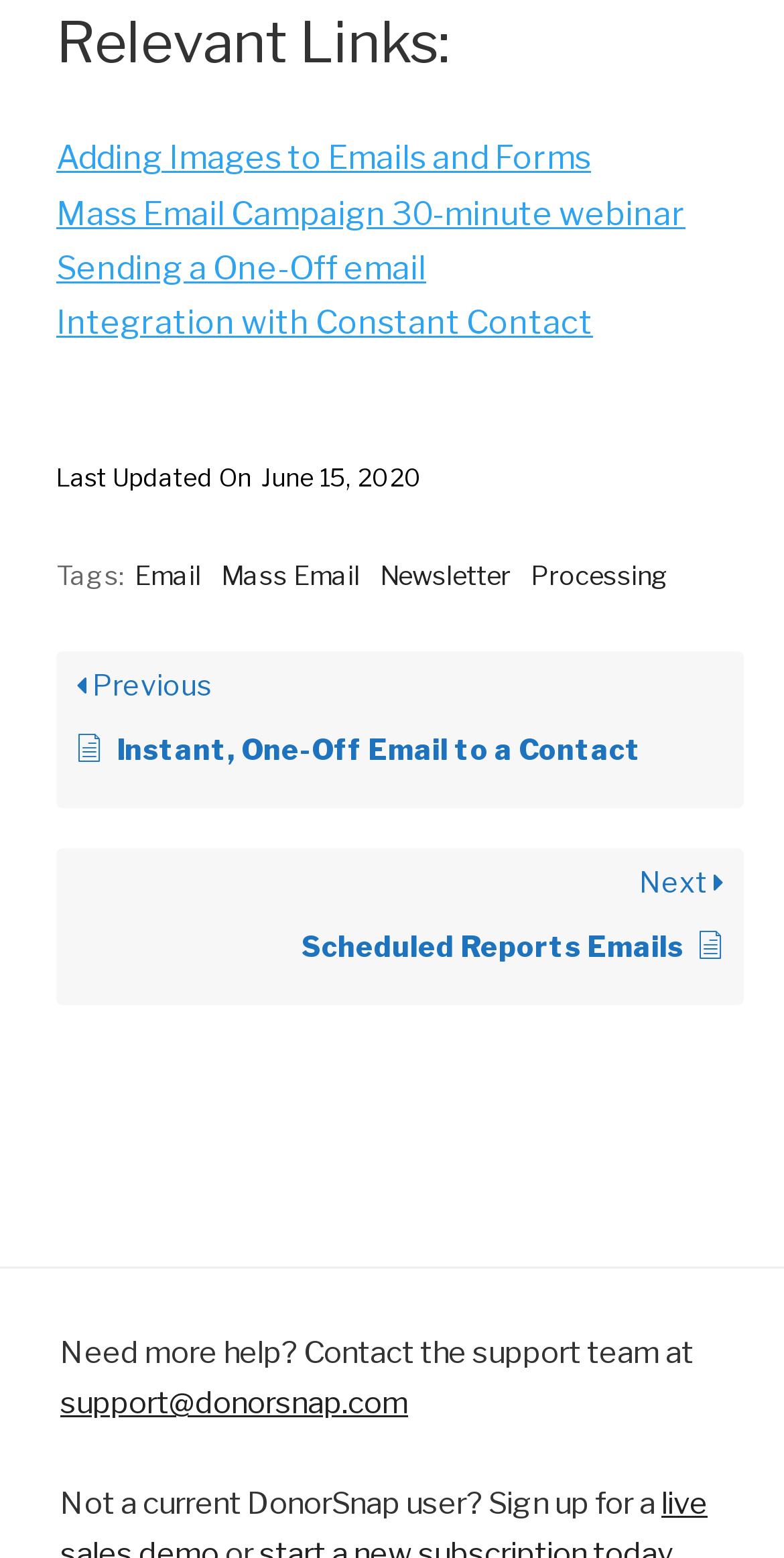Pinpoint the bounding box coordinates of the area that should be clicked to complete the following instruction: "Learn about sending a one-off email". The coordinates must be given as four float numbers between 0 and 1, i.e., [left, top, right, bottom].

[0.072, 0.16, 0.544, 0.184]